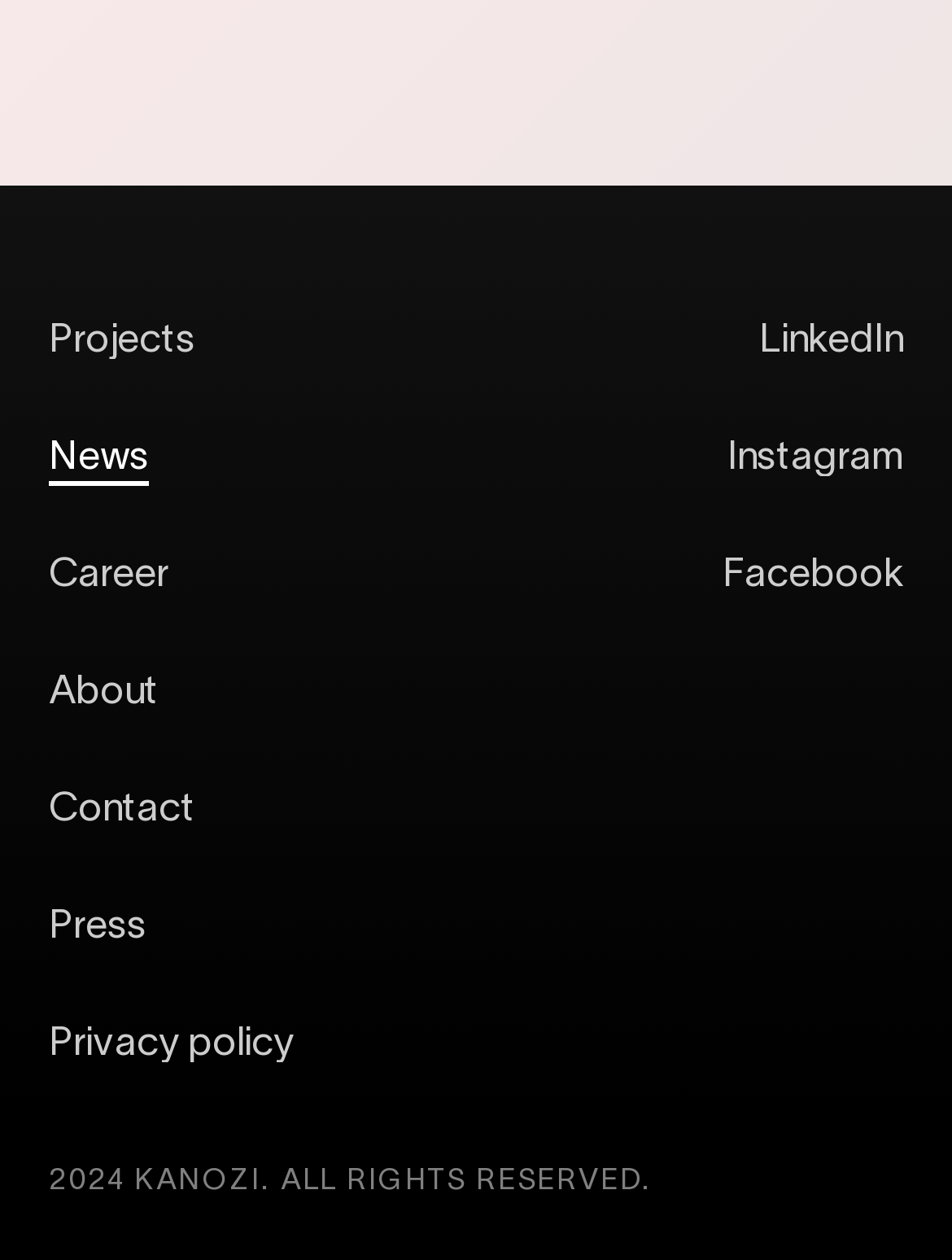What is the copyright year?
Please ensure your answer is as detailed and informative as possible.

At the bottom of the webpage, I found a 'StaticText' element with the text '2024 KANOZI. ALL RIGHTS RESERVED.', which indicates that the copyright year is 2024.